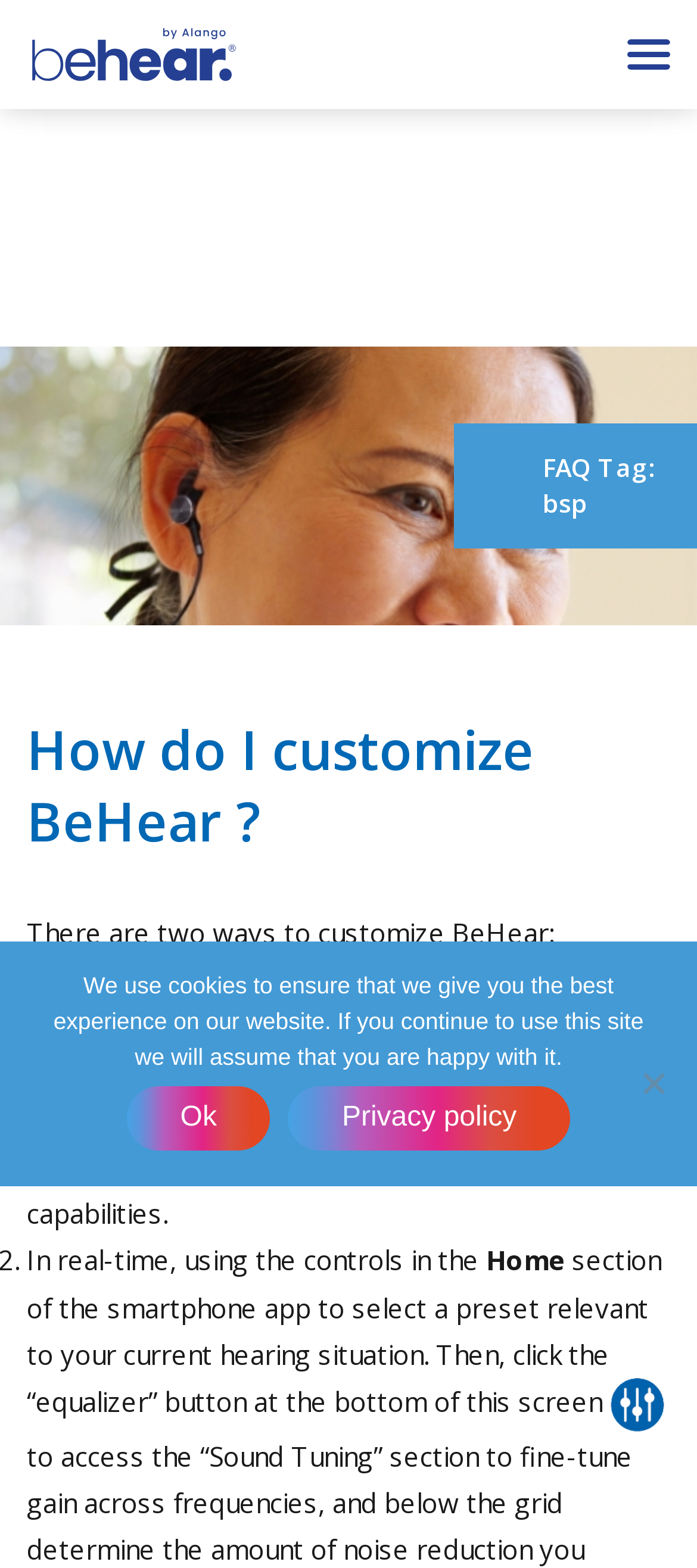What is the purpose of the 'equalizer' button?
Please respond to the question with as much detail as possible.

According to the webpage, after selecting a preset relevant to the current hearing situation, the user needs to click the 'equalizer' button at the bottom of the screen.